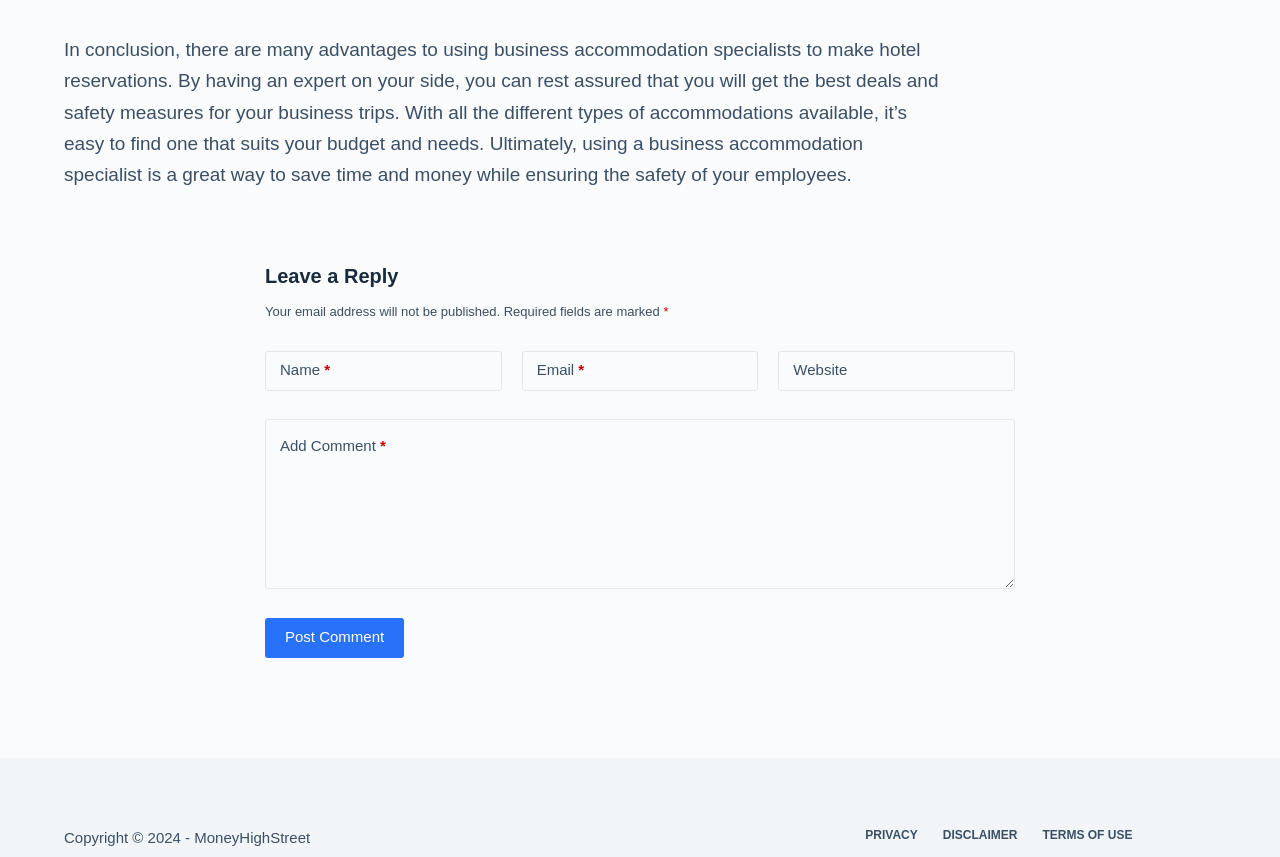Reply to the question with a single word or phrase:
What is the position of the 'Post Comment' button?

Below the comment box